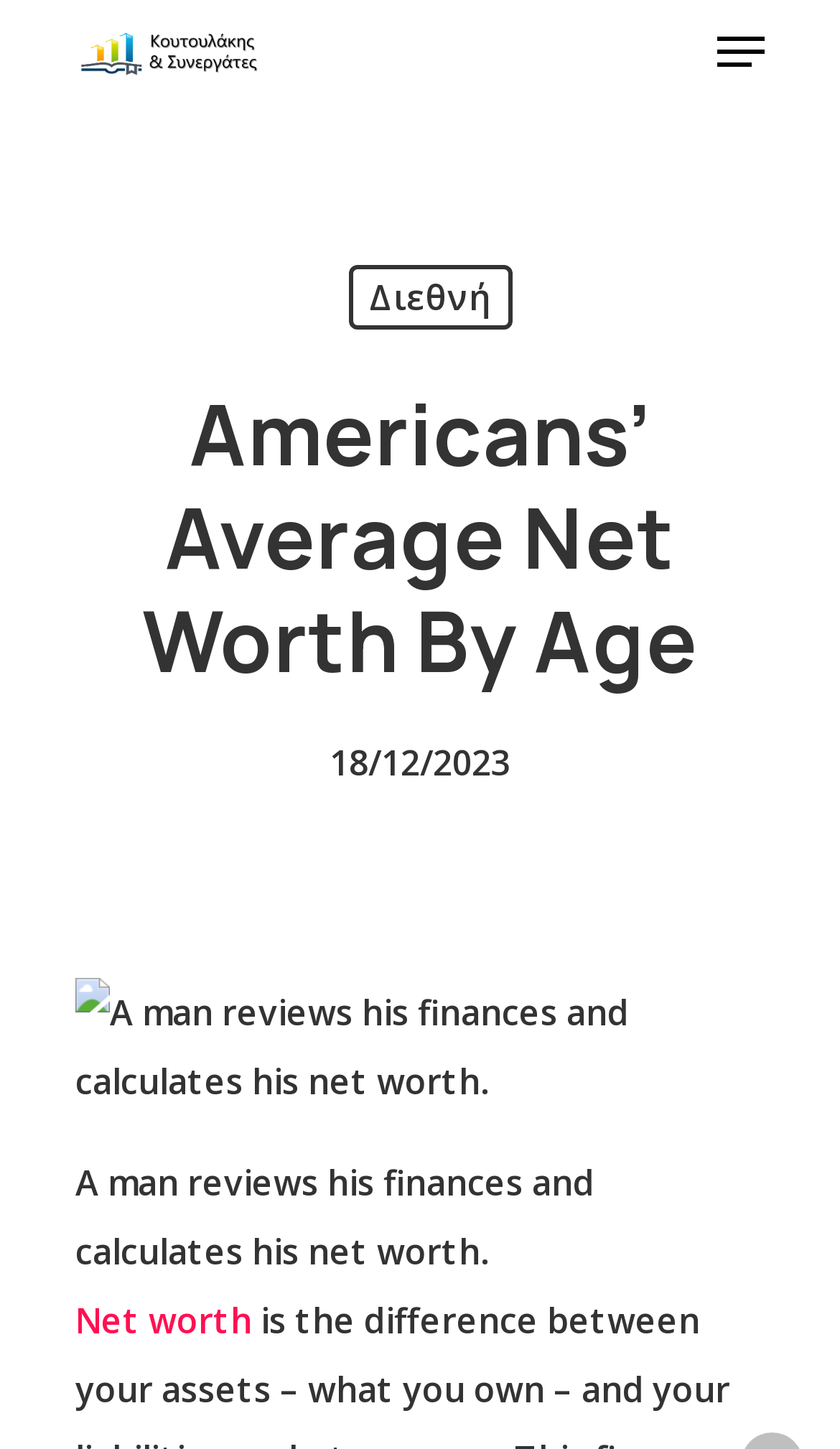Determine the bounding box coordinates for the UI element matching this description: "Αρχική".

[0.63, 0.288, 0.876, 0.34]